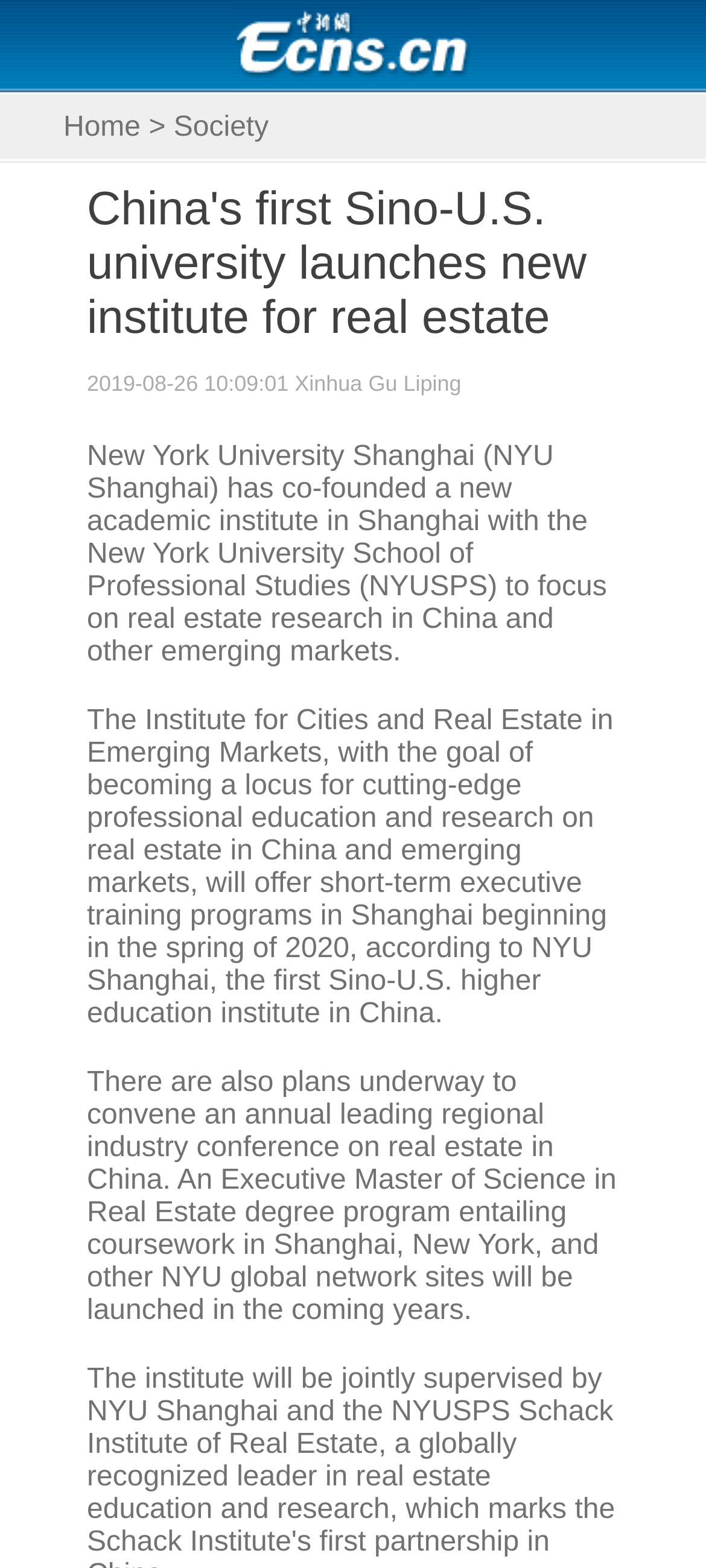What is the focus of the new institute?
Examine the webpage screenshot and provide an in-depth answer to the question.

According to the article, the new institute, the Institute for Cities and Real Estate in Emerging Markets, will focus on real estate research in China and other emerging markets.